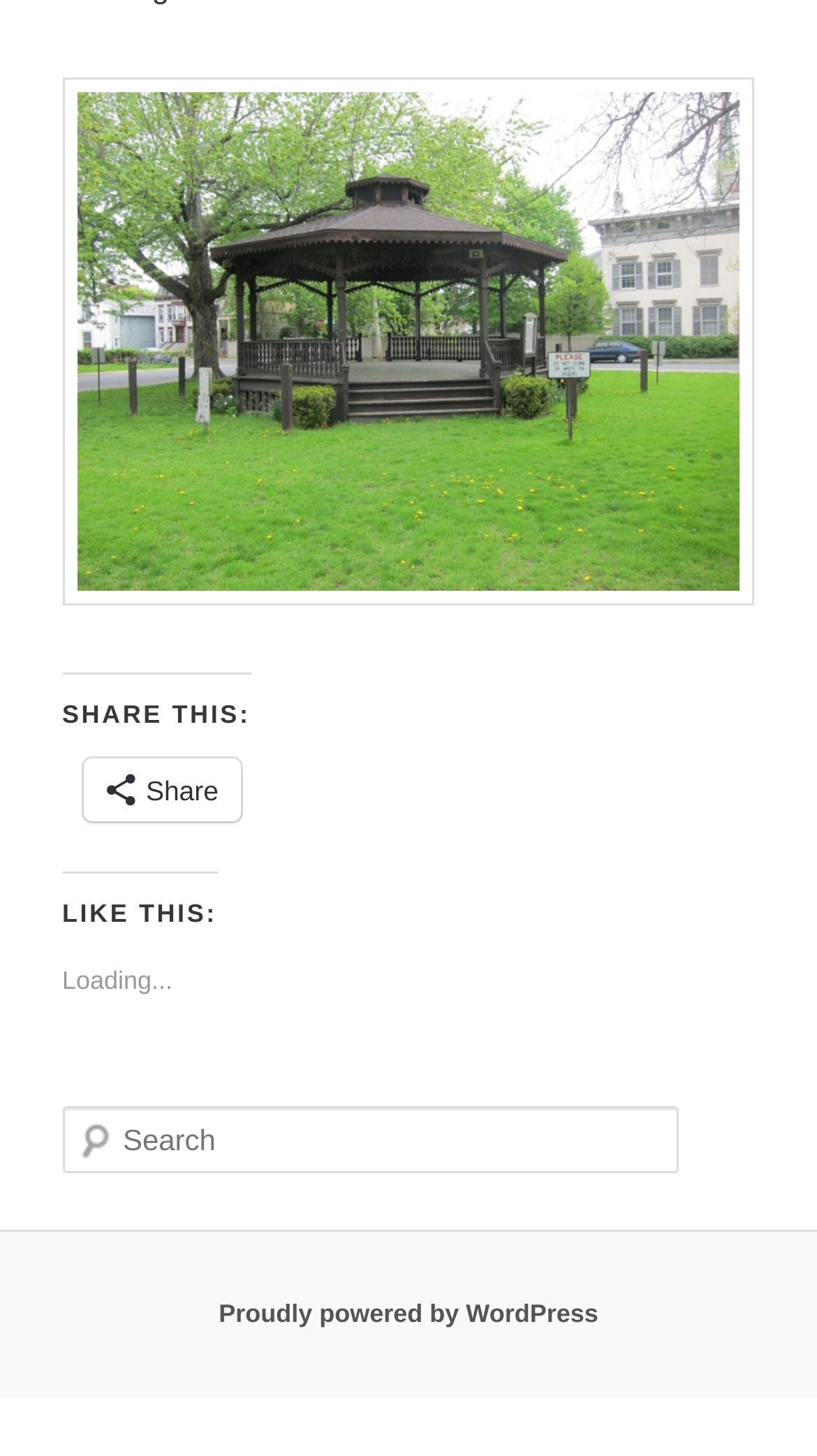Determine the bounding box coordinates (top-left x, top-left y, bottom-right x, bottom-right y) of the UI element described in the following text: Proudly powered by WordPress

[0.268, 0.892, 0.732, 0.912]